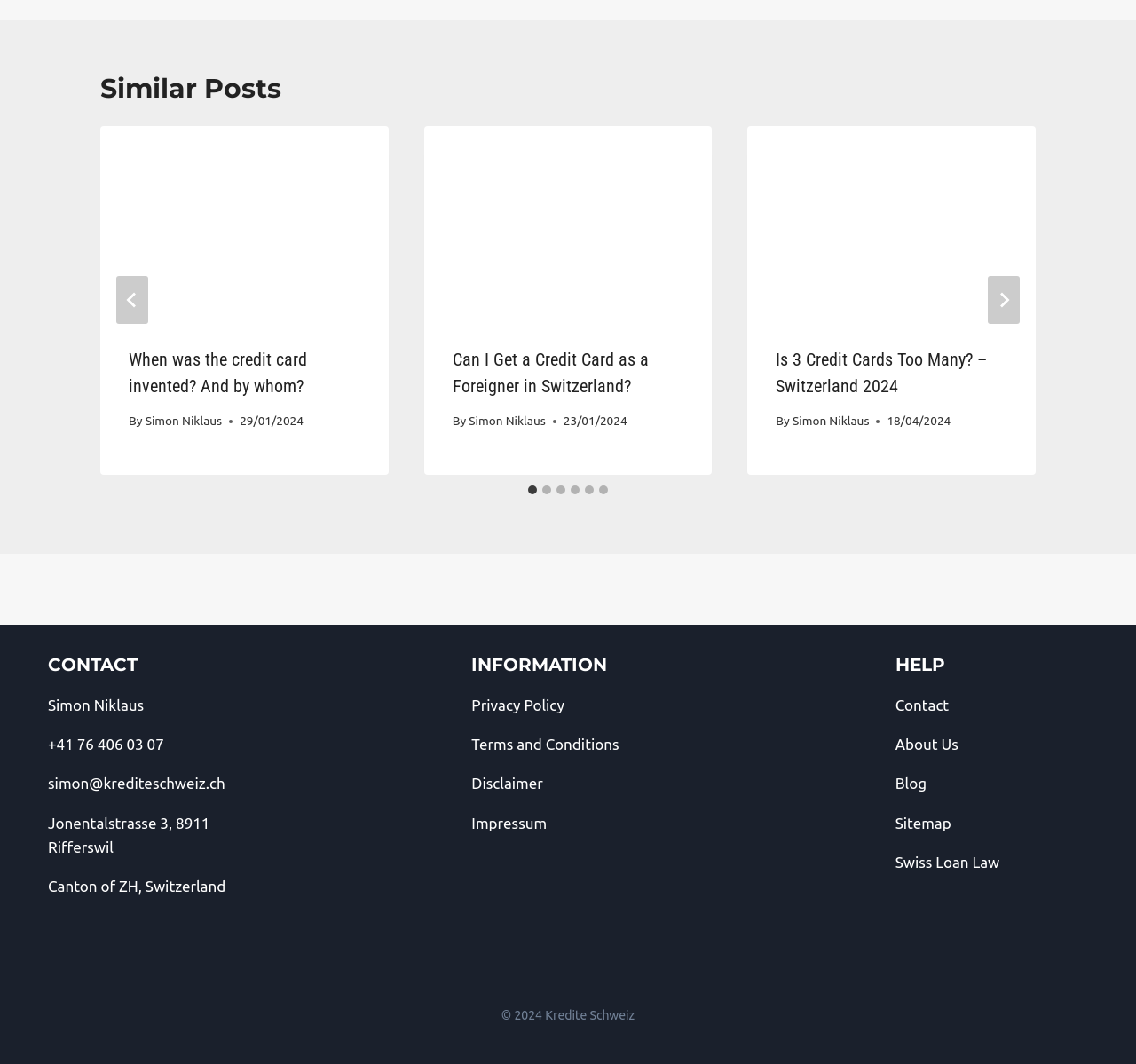Use a single word or phrase to answer the question:
What is the author of the first post in the 'Similar Posts' section?

Simon Niklaus